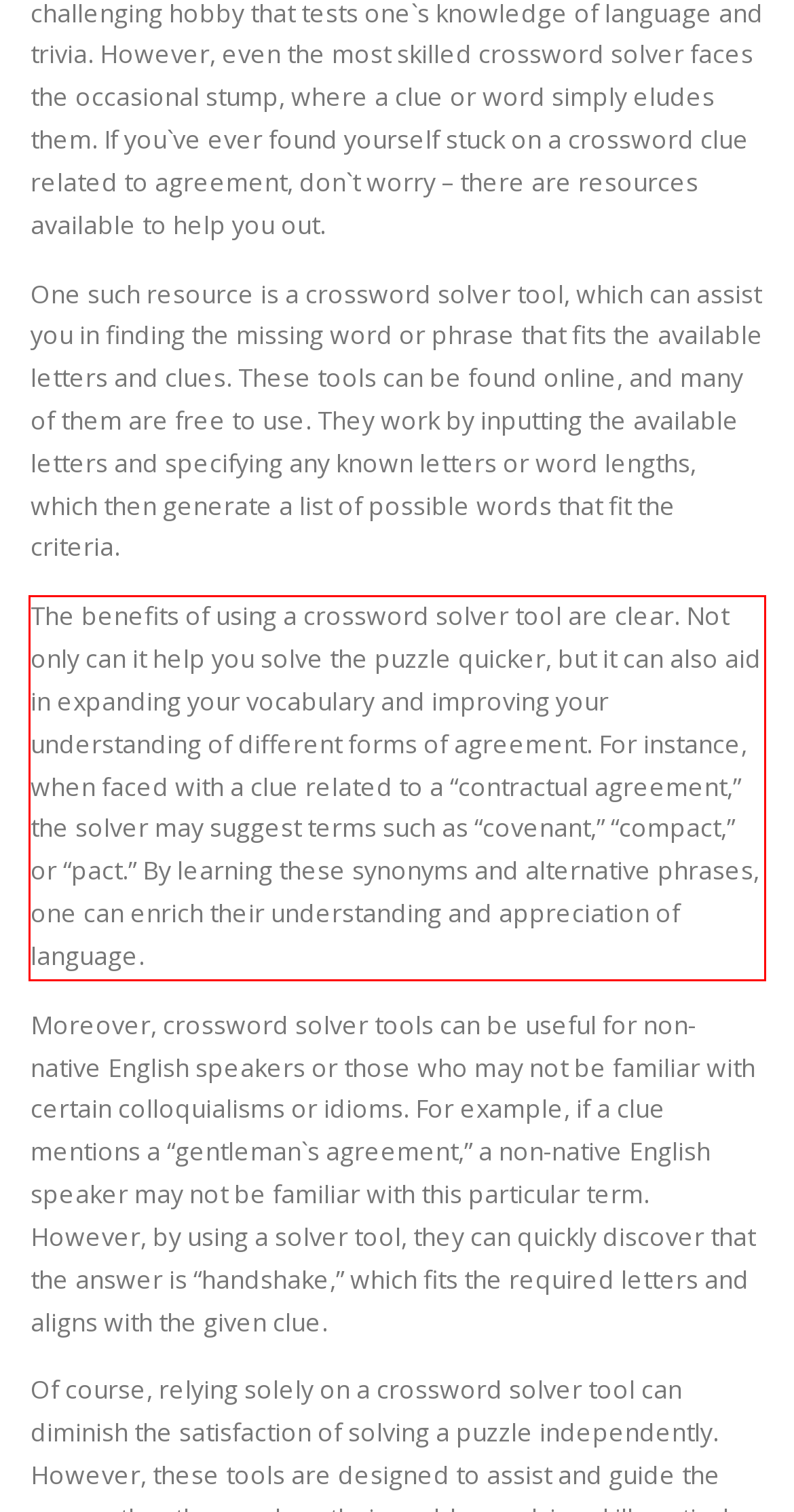Within the screenshot of the webpage, locate the red bounding box and use OCR to identify and provide the text content inside it.

The benefits of using a crossword solver tool are clear. Not only can it help you solve the puzzle quicker, but it can also aid in expanding your vocabulary and improving your understanding of different forms of agreement. For instance, when faced with a clue related to a “contractual agreement,” the solver may suggest terms such as “covenant,” “compact,” or “pact.” By learning these synonyms and alternative phrases, one can enrich their understanding and appreciation of language.